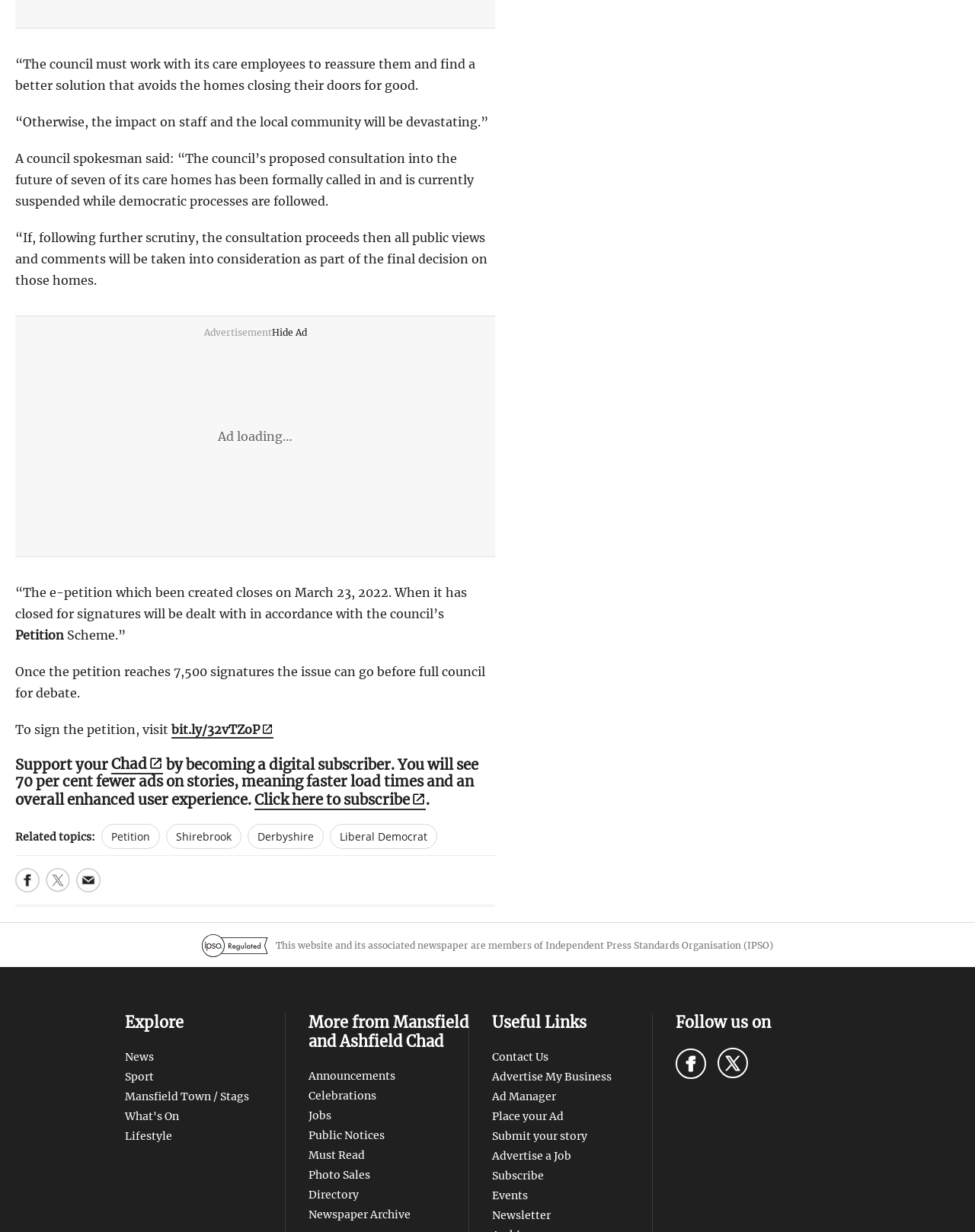Provide the bounding box coordinates, formatted as (top-left x, top-left y, bottom-right x, bottom-right y), with all values being floating point numbers between 0 and 1. Identify the bounding box of the UI element that matches the description: What's On

[0.128, 0.764, 0.174, 0.773]